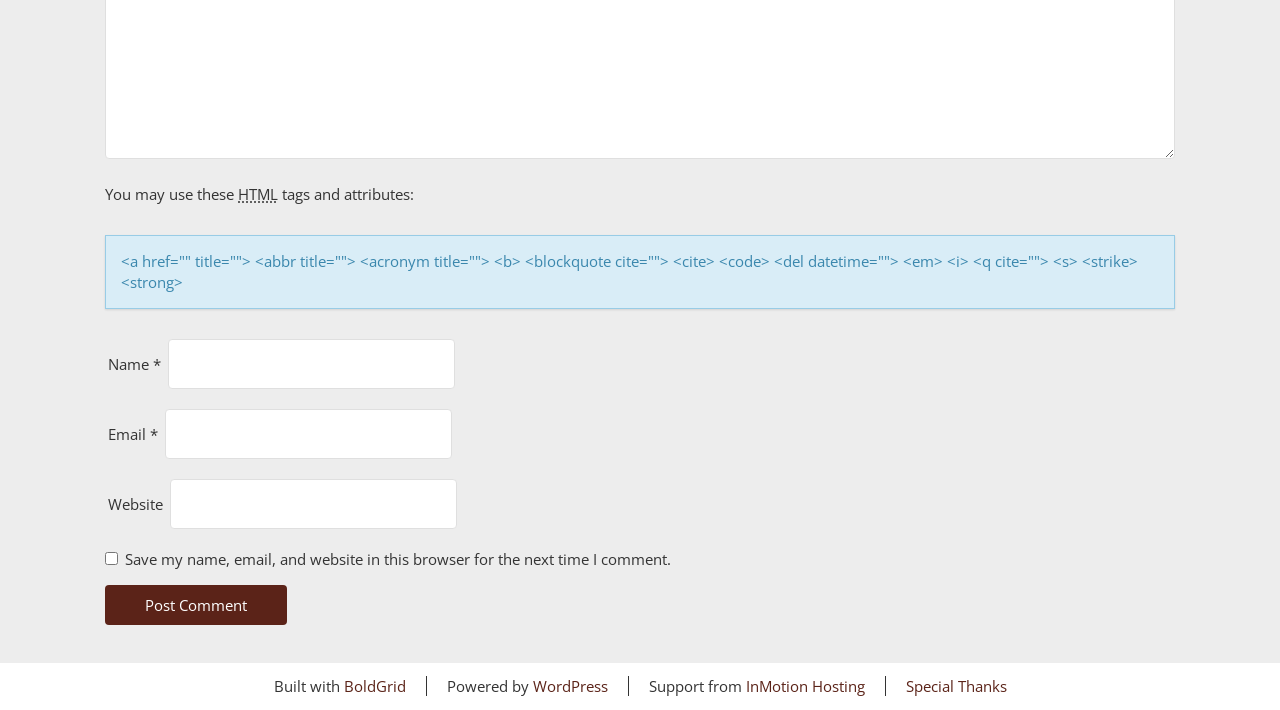Locate the bounding box coordinates of the area you need to click to fulfill this instruction: 'Enter your name'. The coordinates must be in the form of four float numbers ranging from 0 to 1: [left, top, right, bottom].

[0.131, 0.478, 0.355, 0.549]